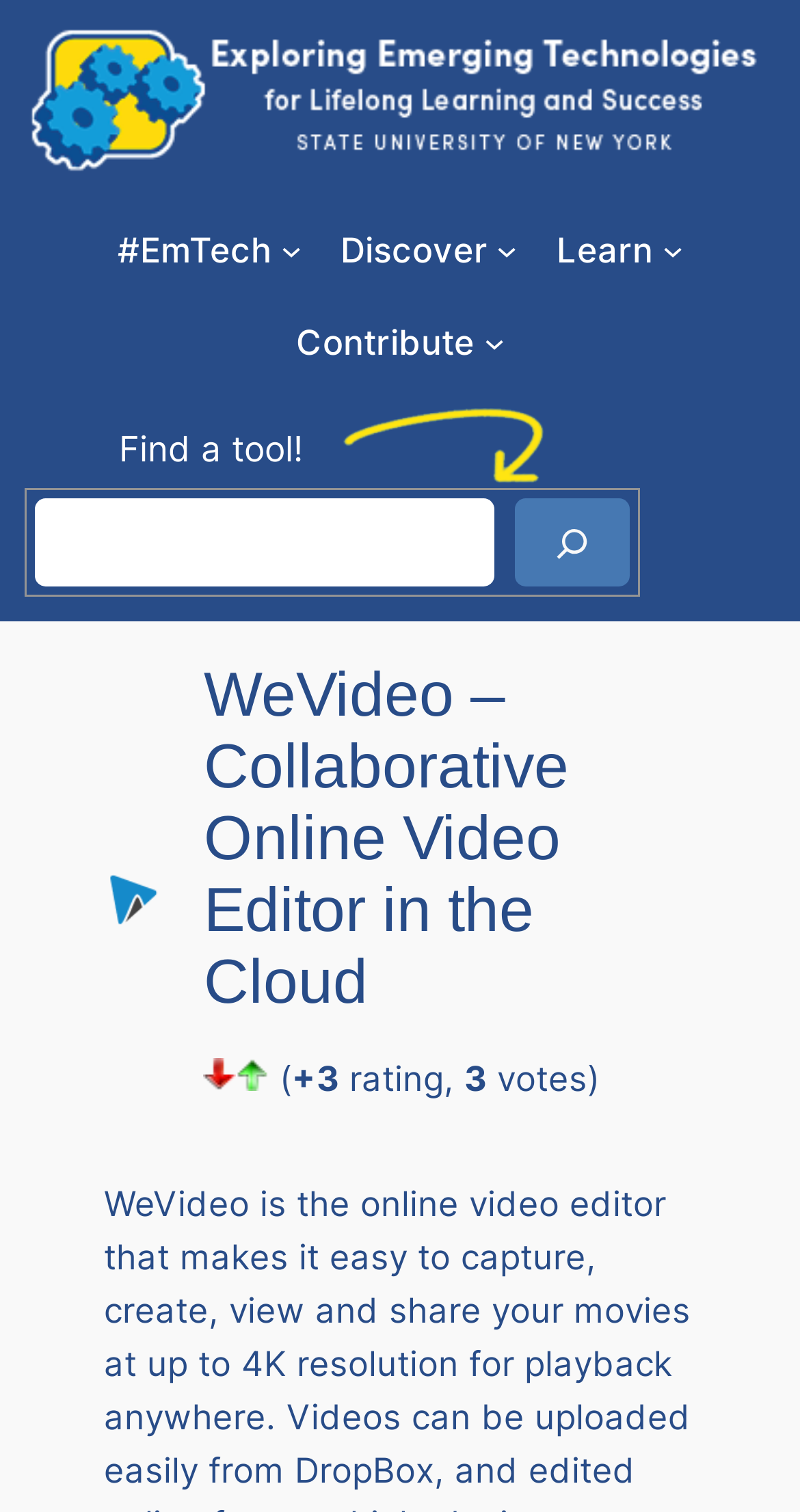Locate the bounding box coordinates of the area to click to fulfill this instruction: "Search for a tool". The bounding box should be presented as four float numbers between 0 and 1, in the order [left, top, right, bottom].

[0.043, 0.33, 0.617, 0.388]